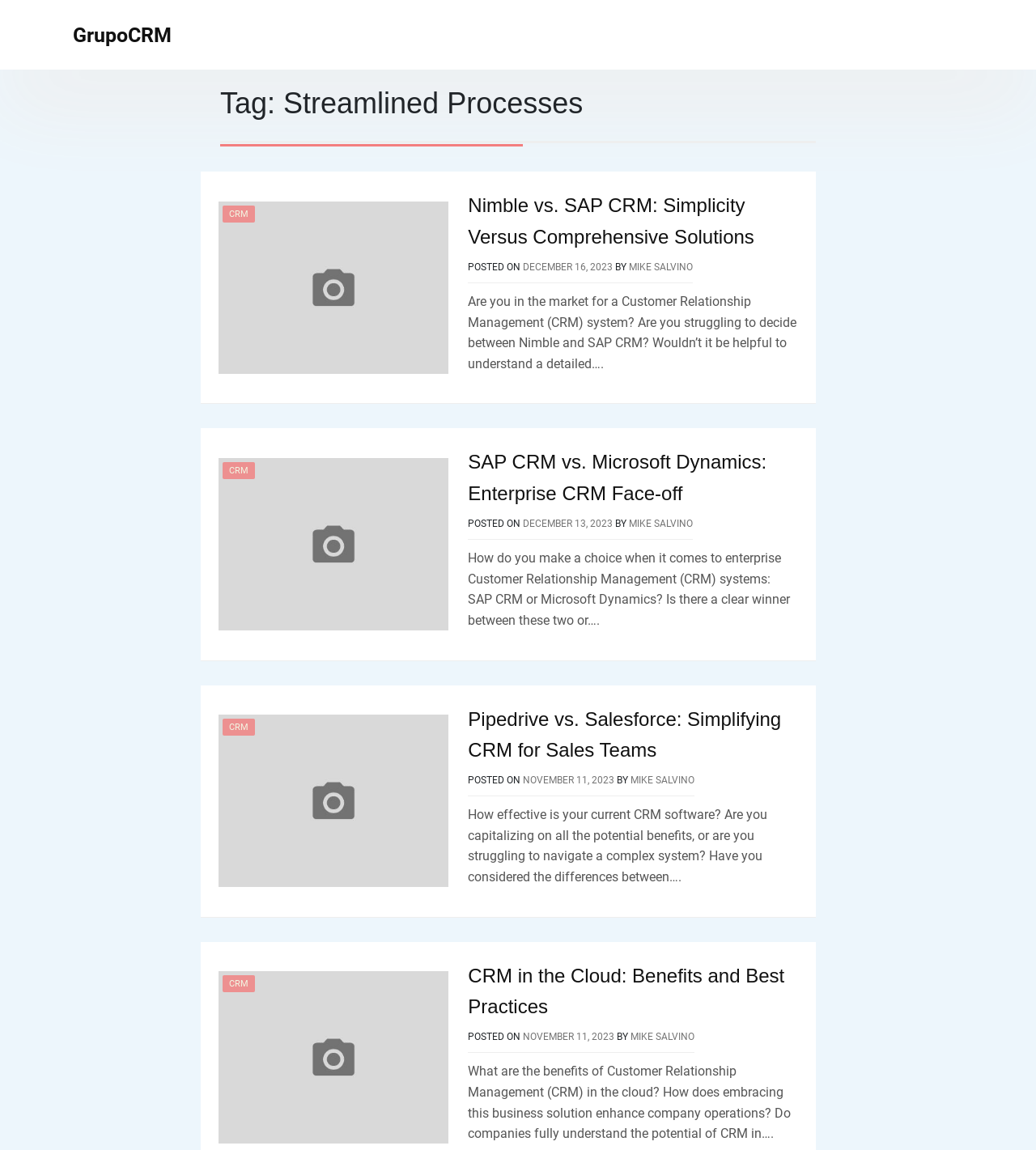What is the main topic of the webpage?
Make sure to answer the question with a detailed and comprehensive explanation.

The webpage is about Customer Relationship Management (CRM) systems, as indicated by the multiple articles on the page comparing different CRM systems, such as Nimble, SAP CRM, Microsoft Dynamics, Pipedrive, and Salesforce.